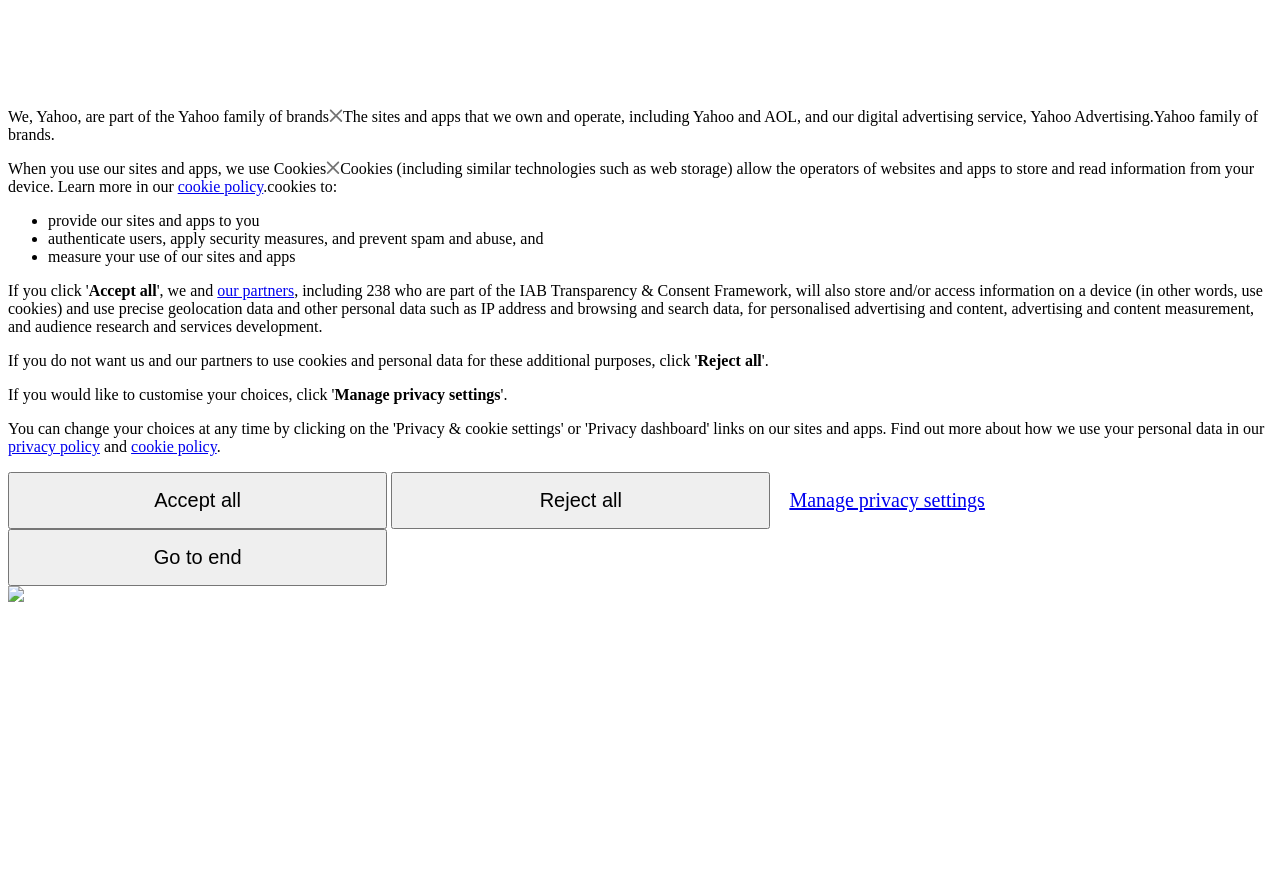Can you specify the bounding box coordinates for the region that should be clicked to fulfill this instruction: "View the 'cookie policy'".

[0.139, 0.199, 0.206, 0.218]